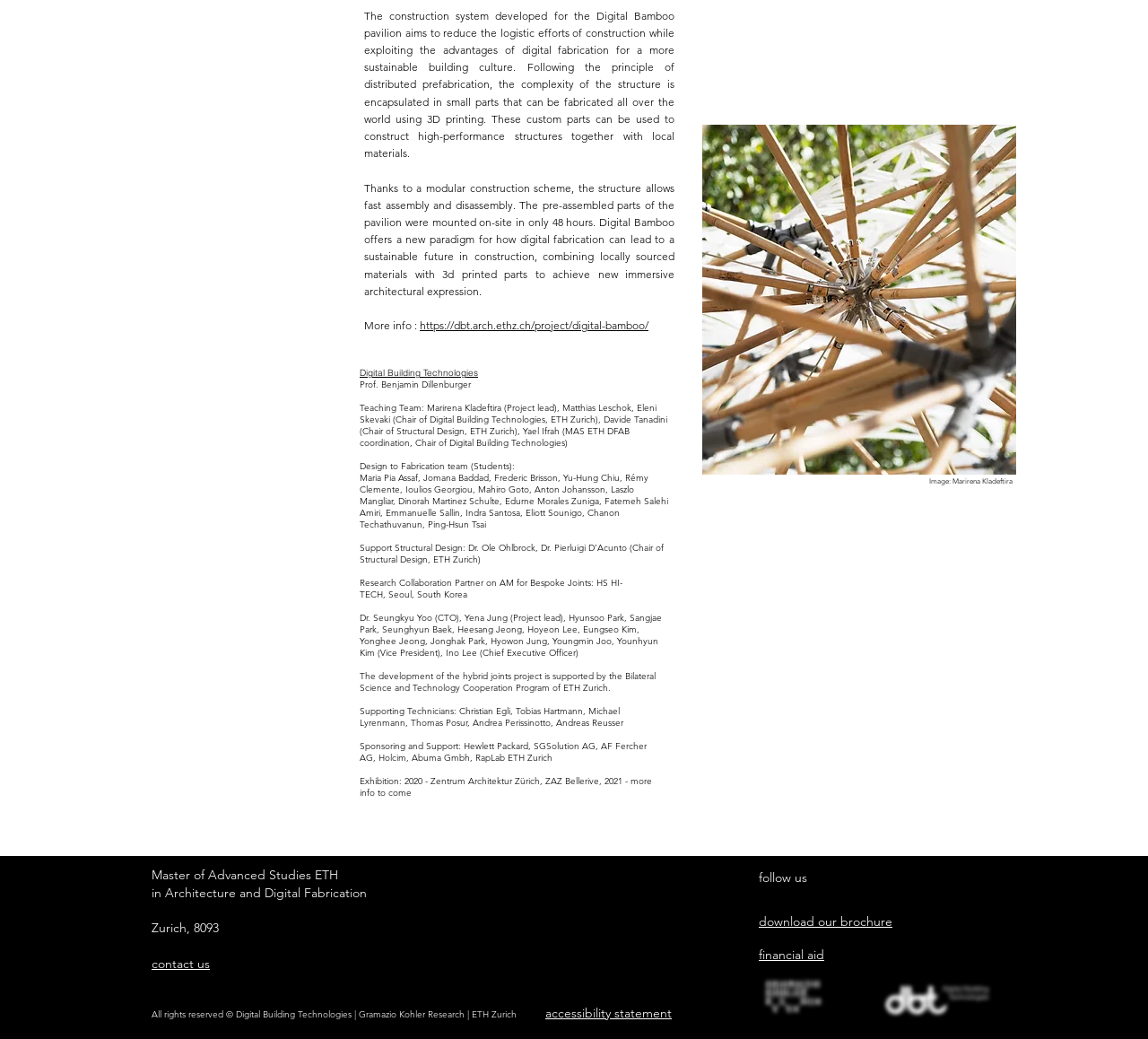Specify the bounding box coordinates of the area to click in order to follow the given instruction: "visit the website of HS HI-TECH."

[0.313, 0.555, 0.542, 0.578]